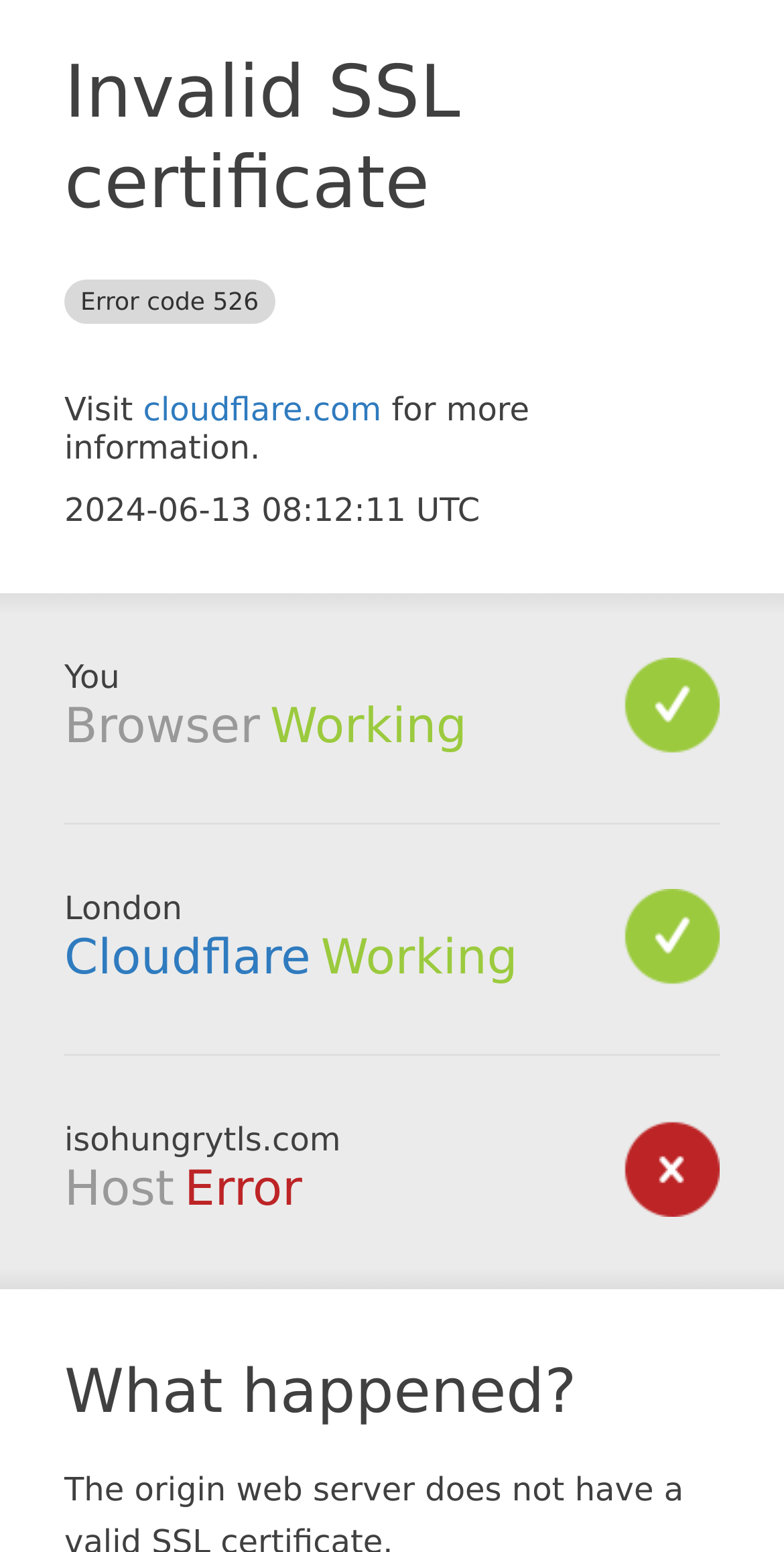Please answer the following question using a single word or phrase: 
What is the status of the browser?

Working